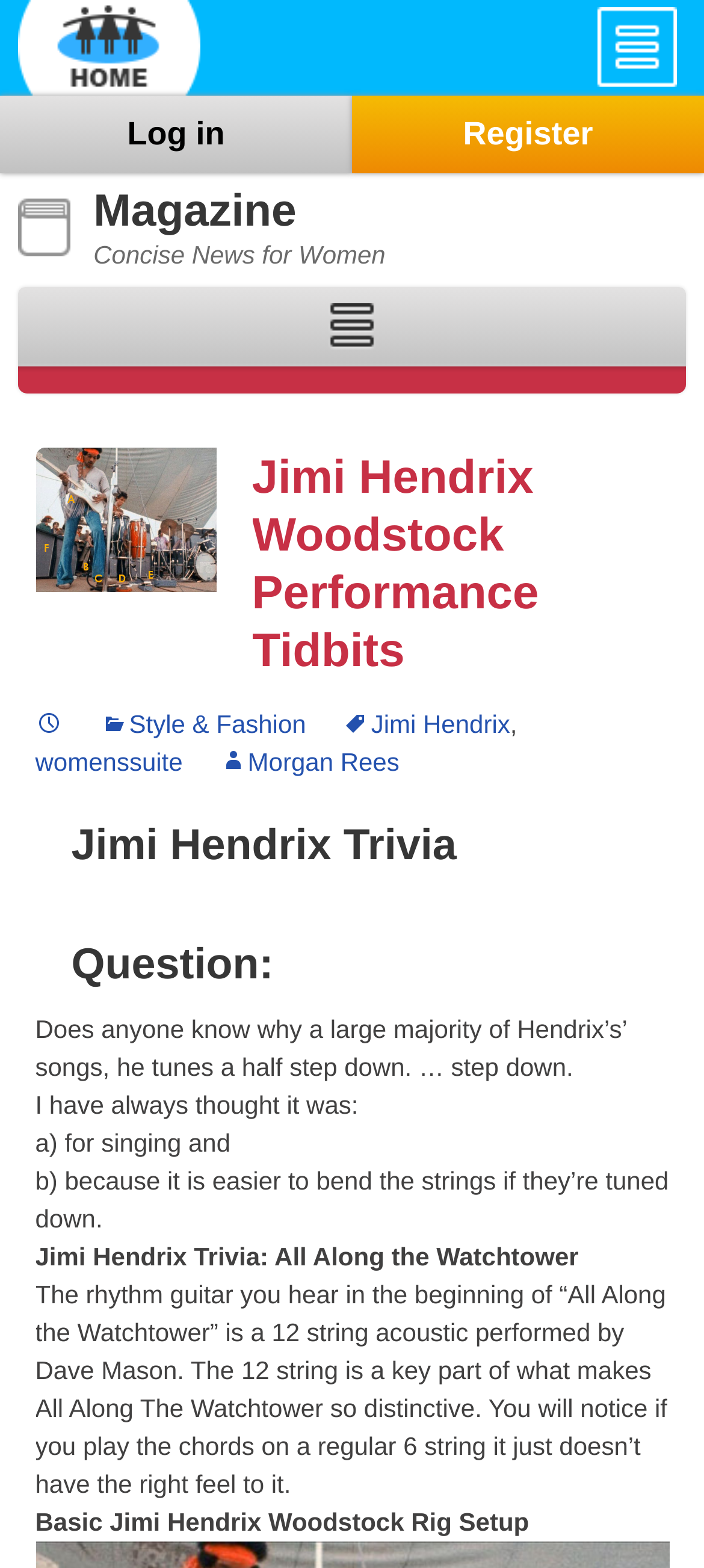Using the provided element description: "Style & Fashion", identify the bounding box coordinates. The coordinates should be four floats between 0 and 1 in the order [left, top, right, bottom].

[0.142, 0.452, 0.435, 0.471]